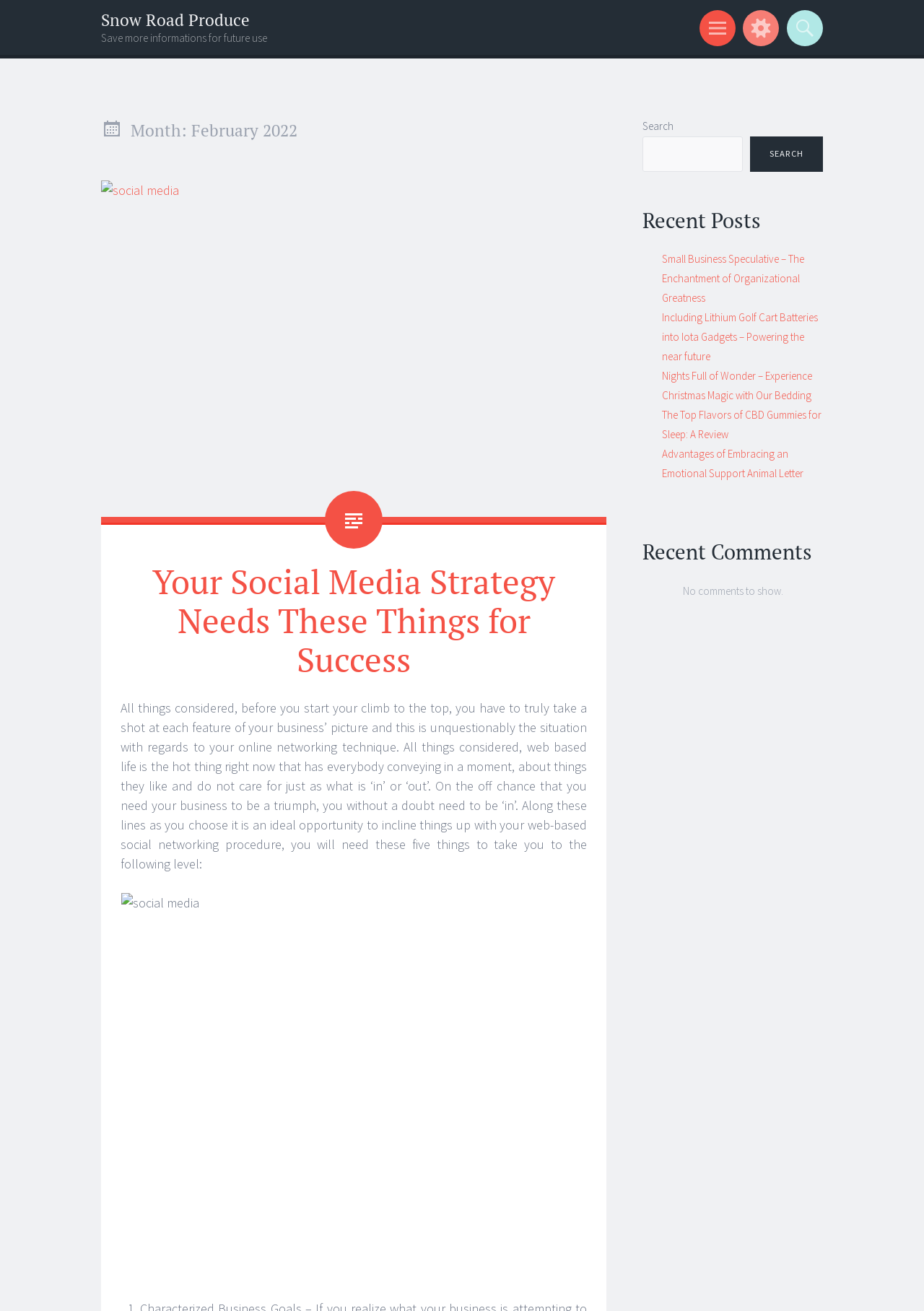Highlight the bounding box coordinates of the element you need to click to perform the following instruction: "Click on the Snow Road Produce link."

[0.109, 0.006, 0.27, 0.023]